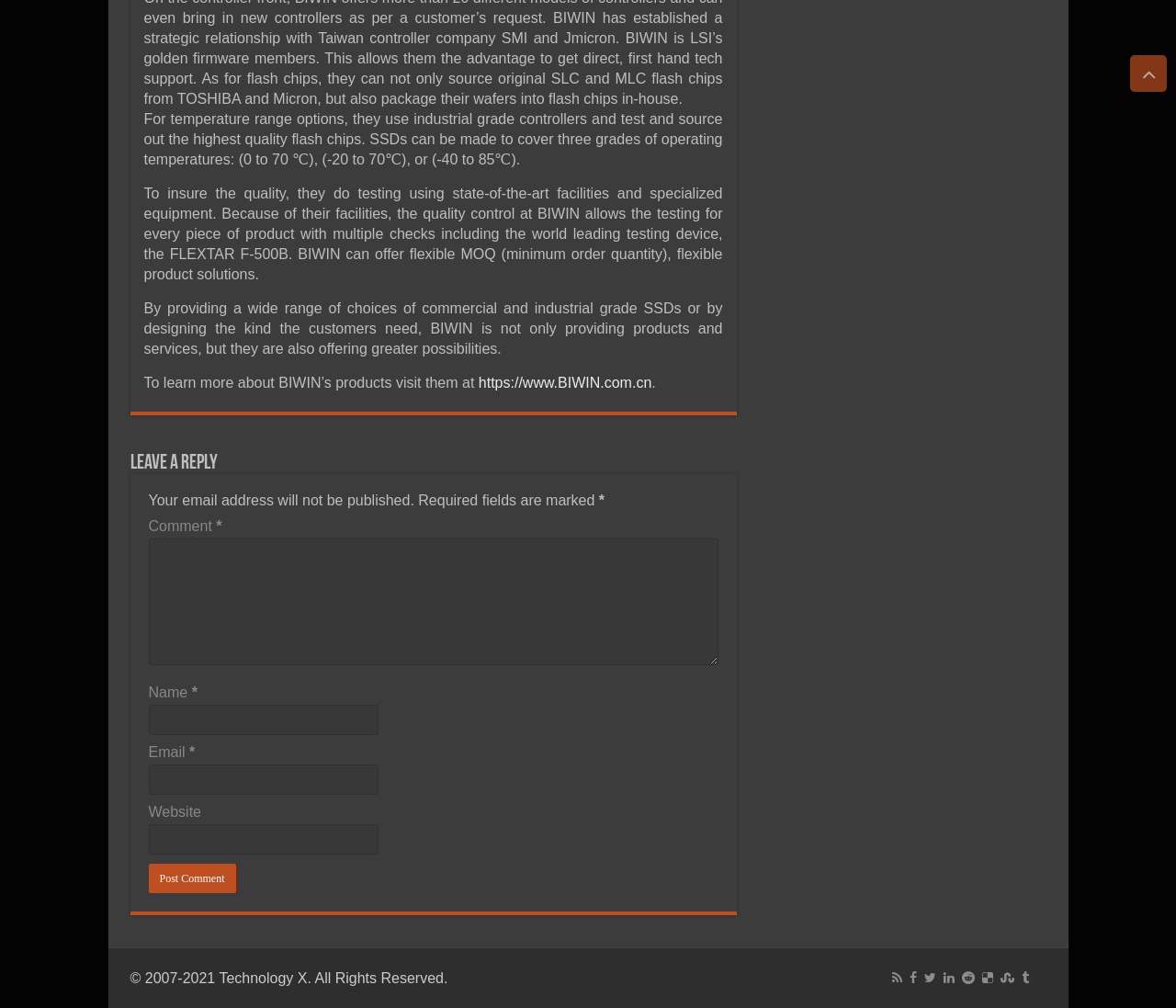Show the bounding box coordinates for the HTML element as described: "parent_node: Email * aria-describedby="email-notes" name="email"".

[0.126, 0.758, 0.321, 0.788]